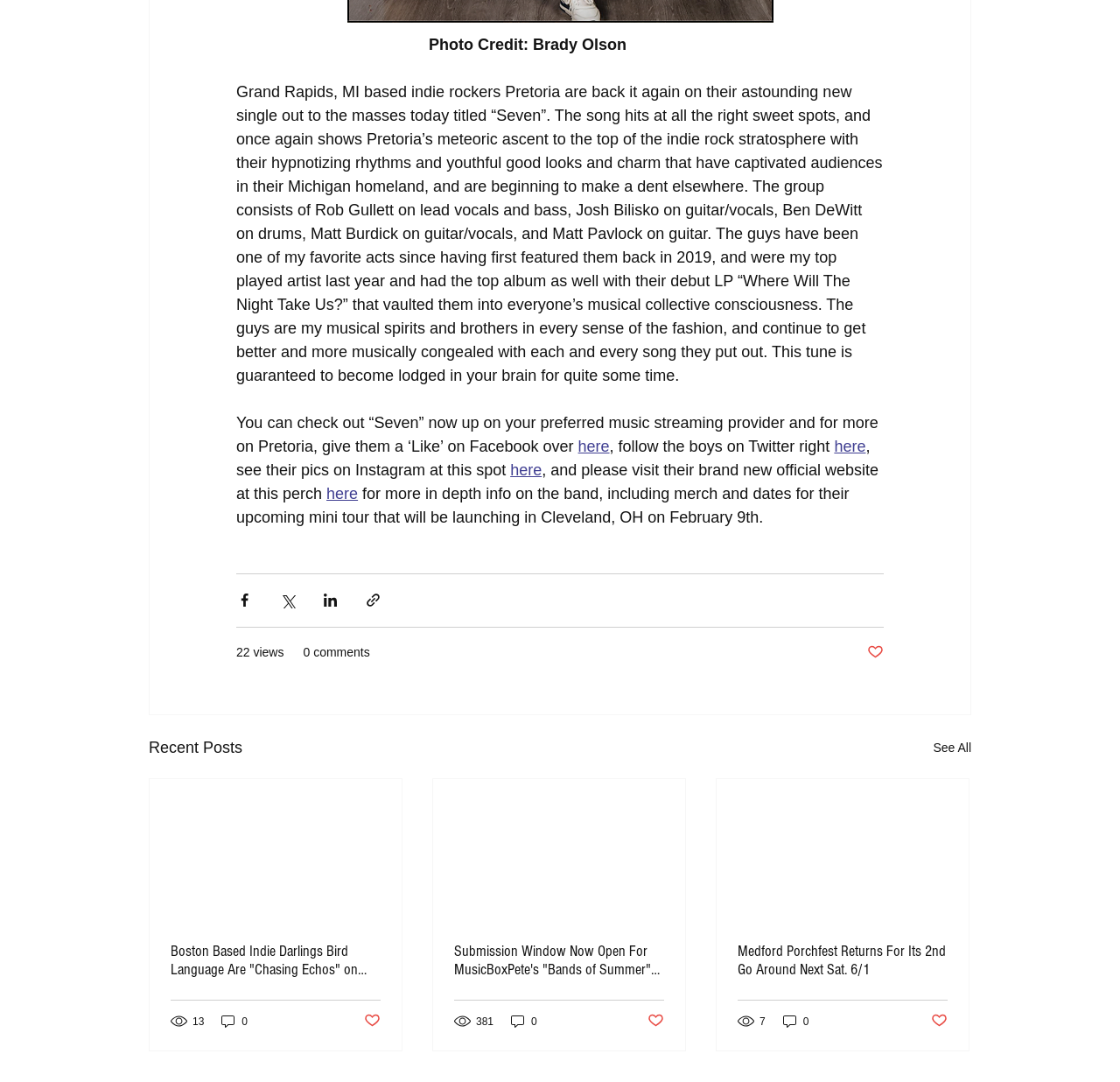Please find and report the bounding box coordinates of the element to click in order to perform the following action: "Share via Facebook". The coordinates should be expressed as four float numbers between 0 and 1, in the format [left, top, right, bottom].

[0.211, 0.547, 0.226, 0.563]